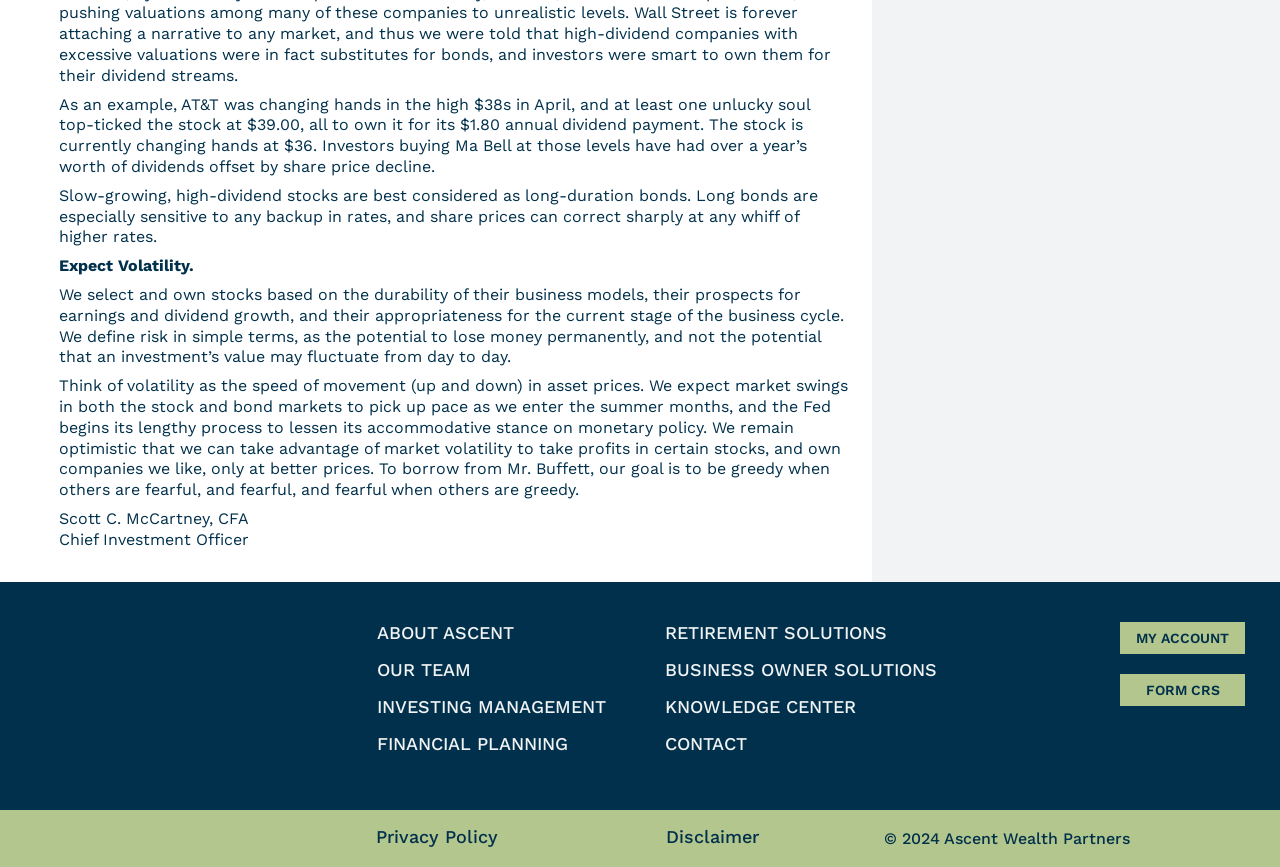Identify the bounding box coordinates of the clickable region necessary to fulfill the following instruction: "Click KNOWLEDGE CENTER". The bounding box coordinates should be four float numbers between 0 and 1, i.e., [left, top, right, bottom].

[0.519, 0.803, 0.668, 0.828]